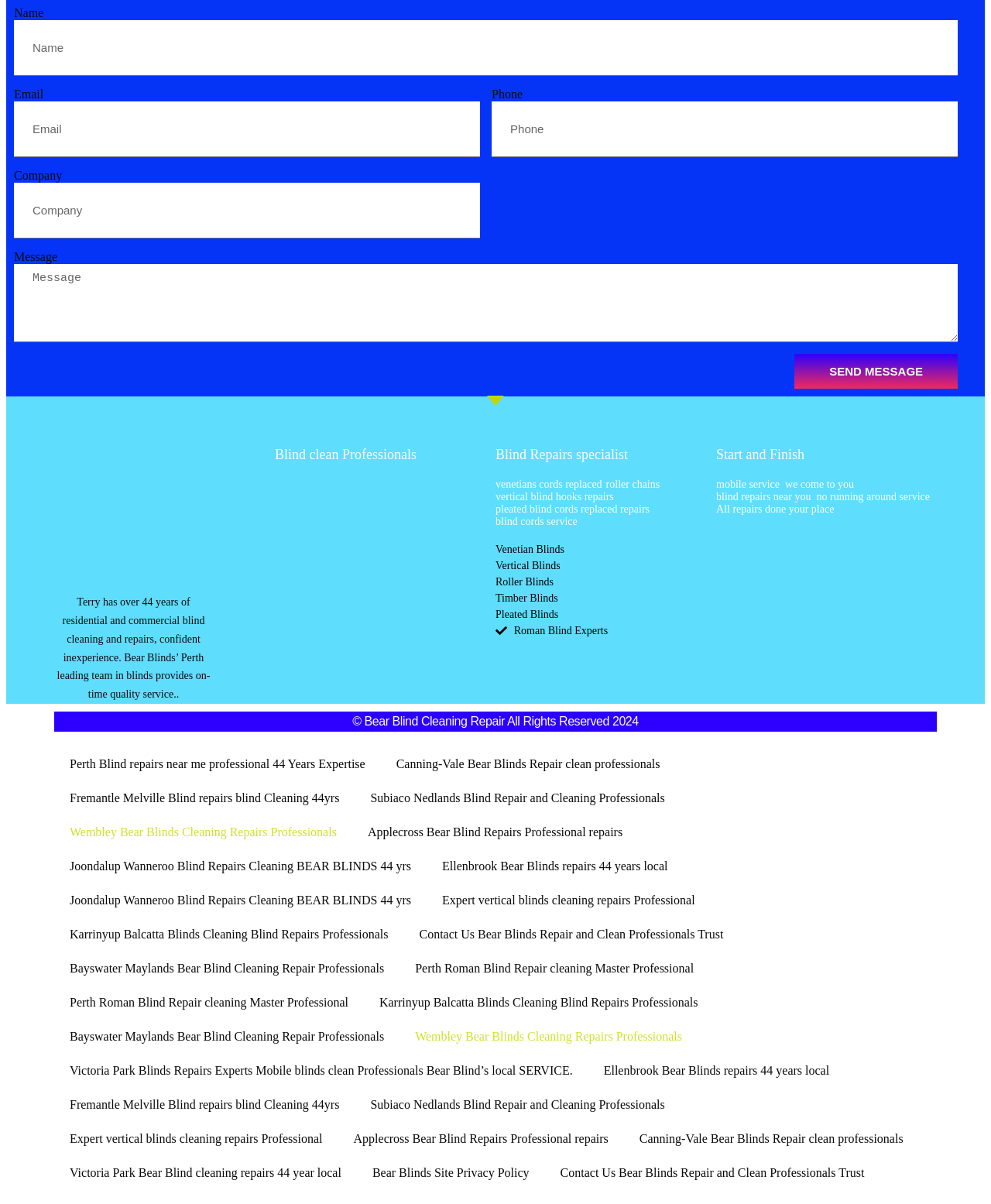Locate the bounding box of the UI element defined by this description: "no running around service". The coordinates should be given as four float numbers between 0 and 1, formatted as [left, top, right, bottom].

[0.824, 0.408, 0.938, 0.418]